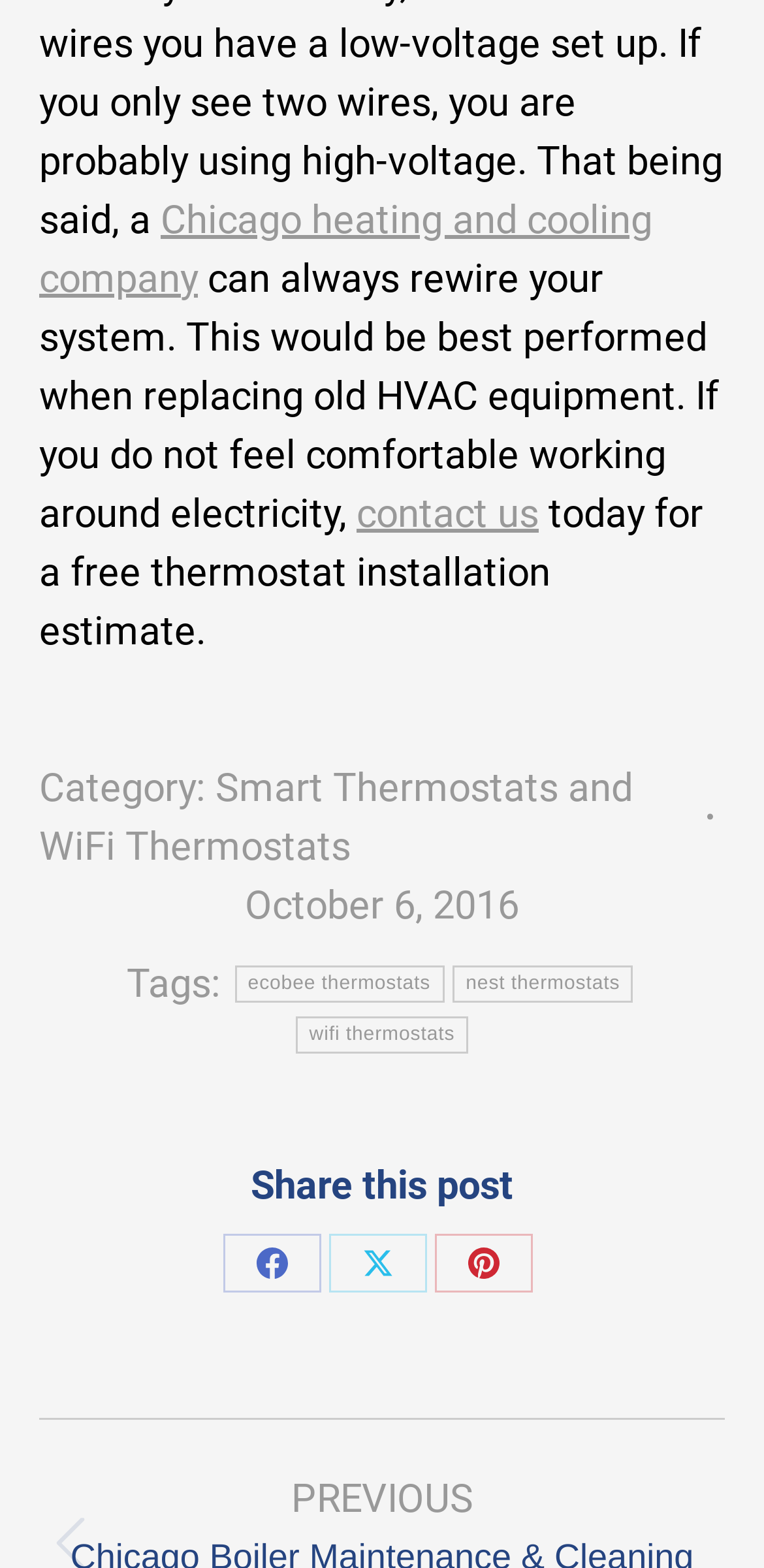Determine the bounding box coordinates for the clickable element required to fulfill the instruction: "Click on the 'Home' link". Provide the coordinates as four float numbers between 0 and 1, i.e., [left, top, right, bottom].

None